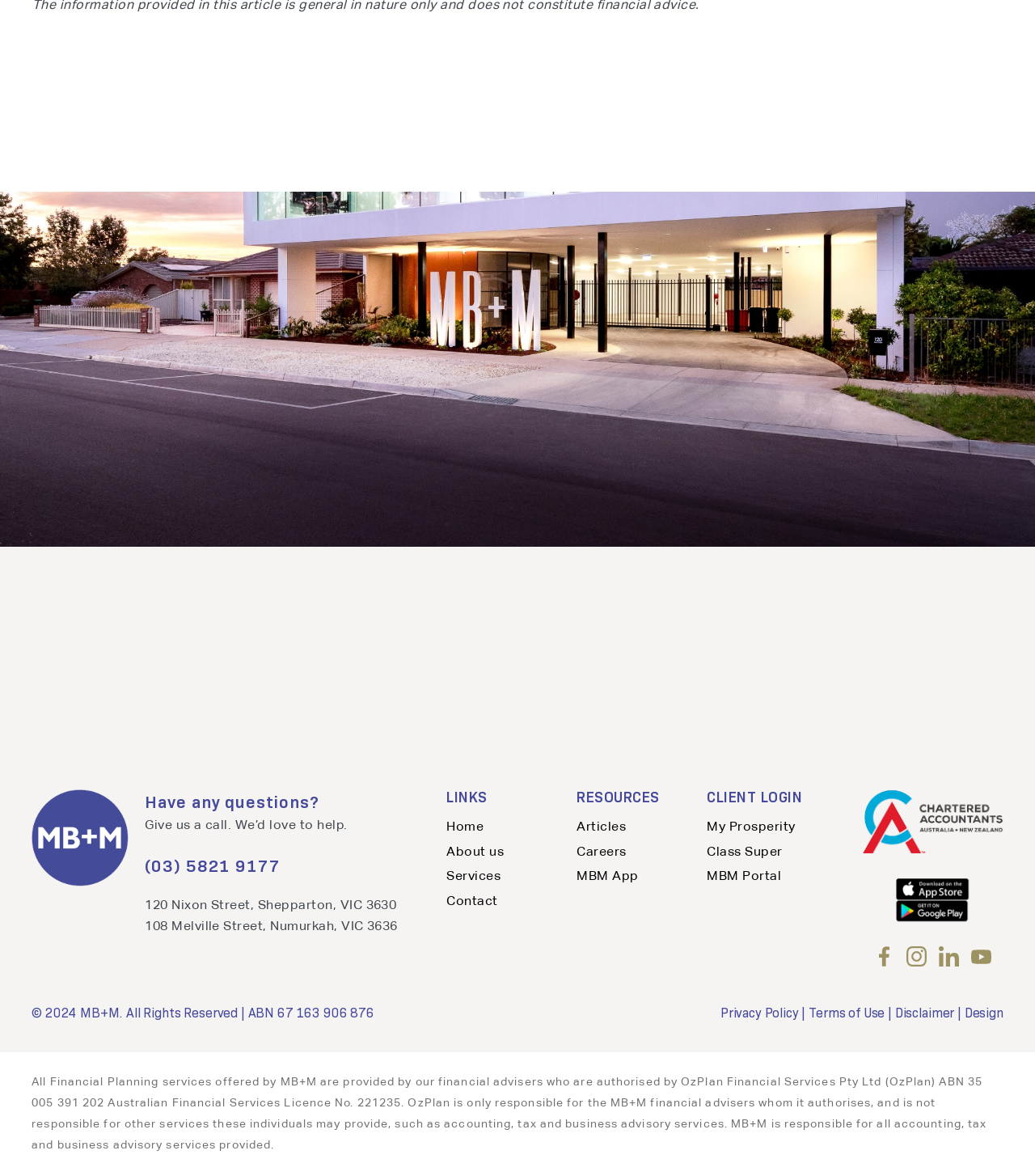Determine the bounding box coordinates for the region that must be clicked to execute the following instruction: "Click the 'NEWER' link".

[0.526, 0.142, 0.619, 0.163]